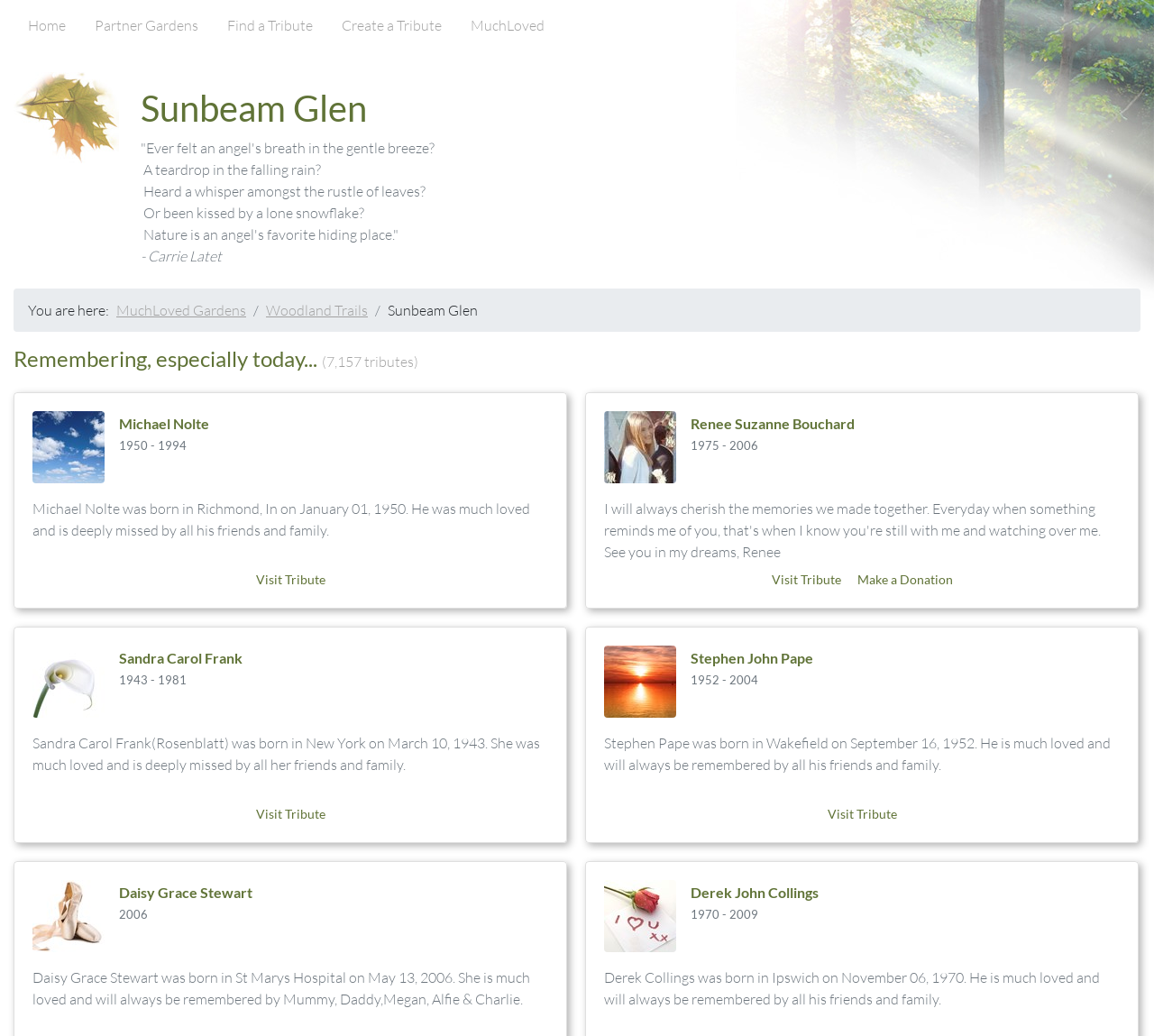Please identify the bounding box coordinates of the element's region that needs to be clicked to fulfill the following instruction: "Visit Michael Nolte's tribute". The bounding box coordinates should consist of four float numbers between 0 and 1, i.e., [left, top, right, bottom].

[0.214, 0.546, 0.289, 0.569]